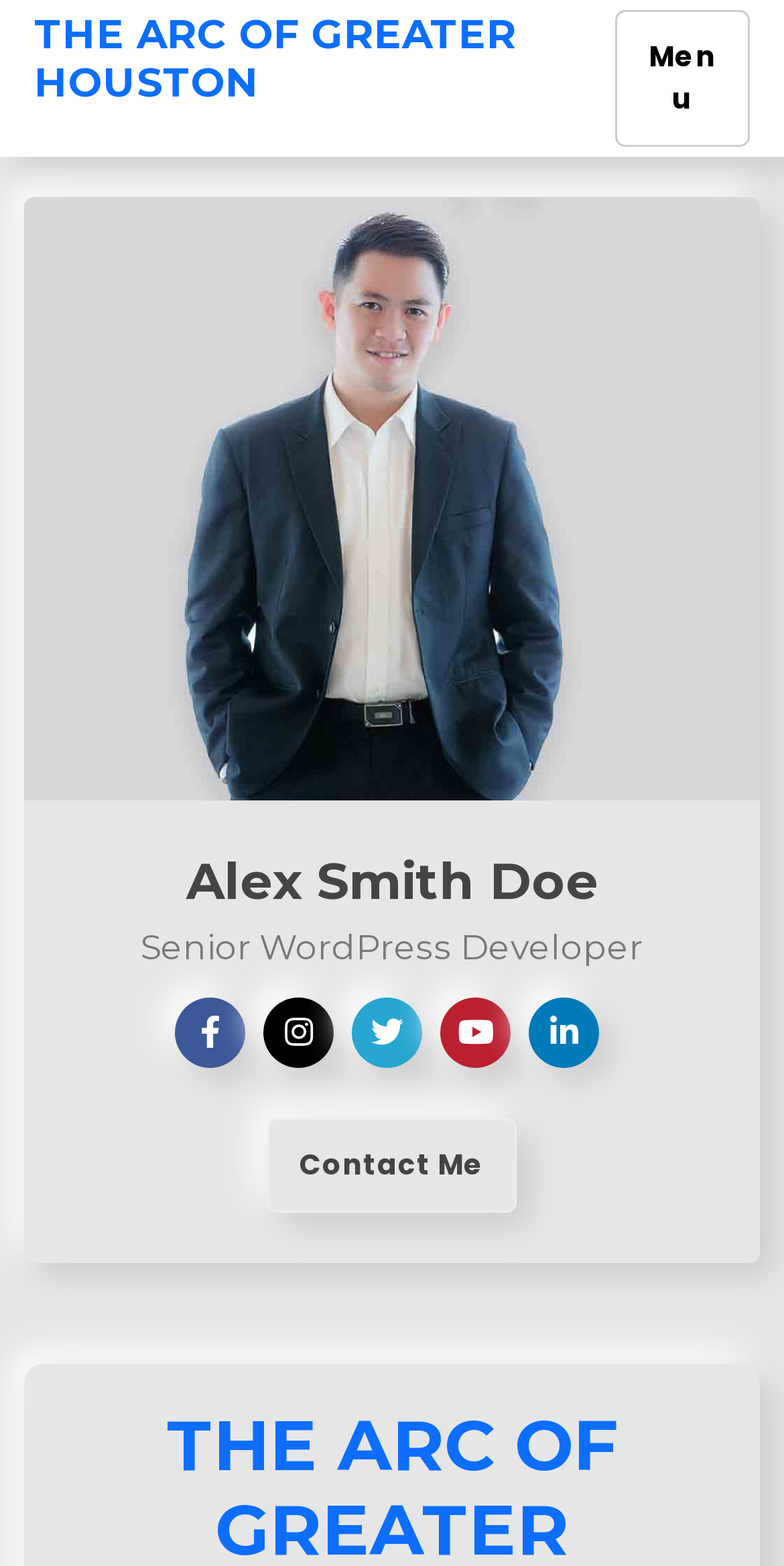What is the purpose of the link 'Skip to content'? Analyze the screenshot and reply with just one word or a short phrase.

To skip to the main content